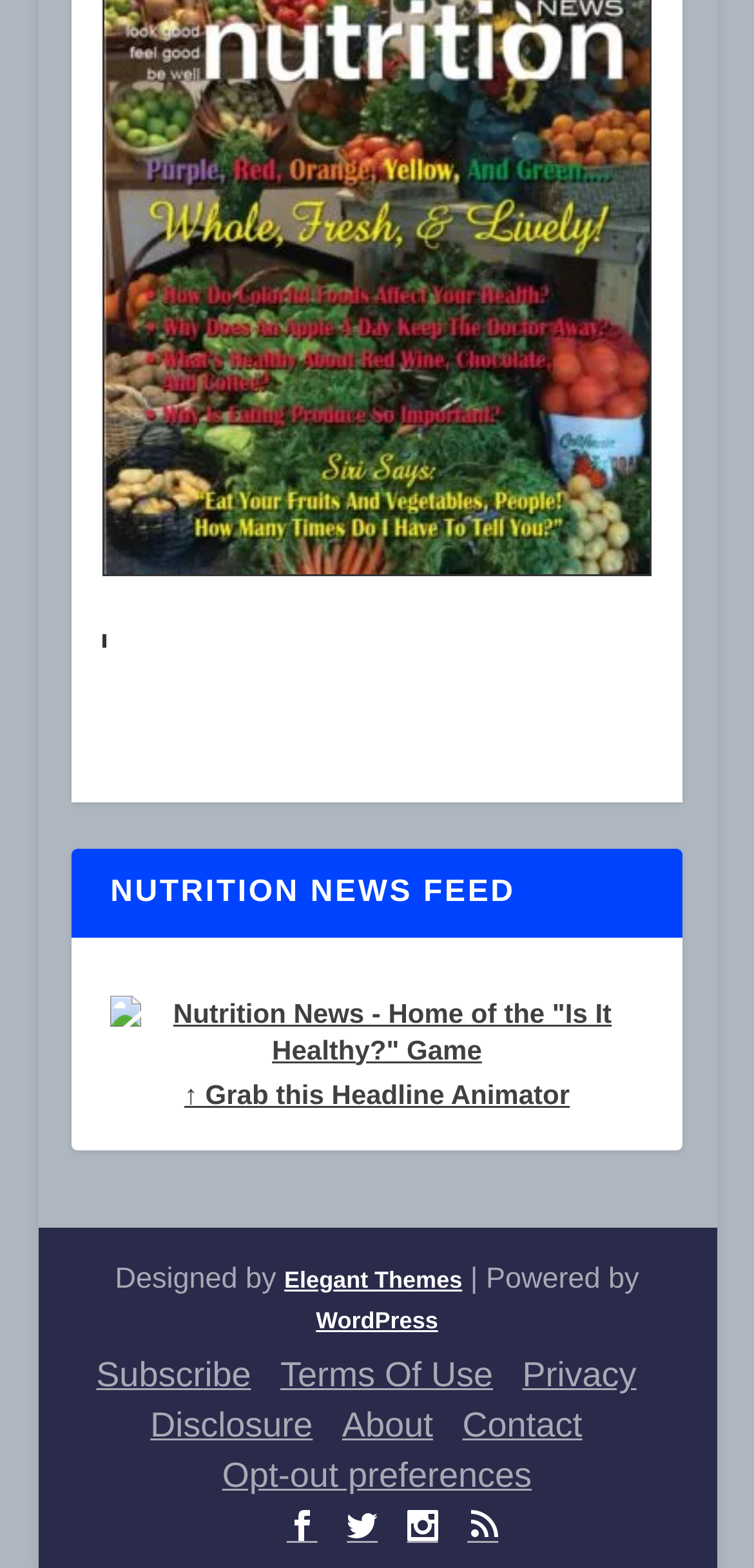Reply to the question with a single word or phrase:
How many links are there in the footer section?

7